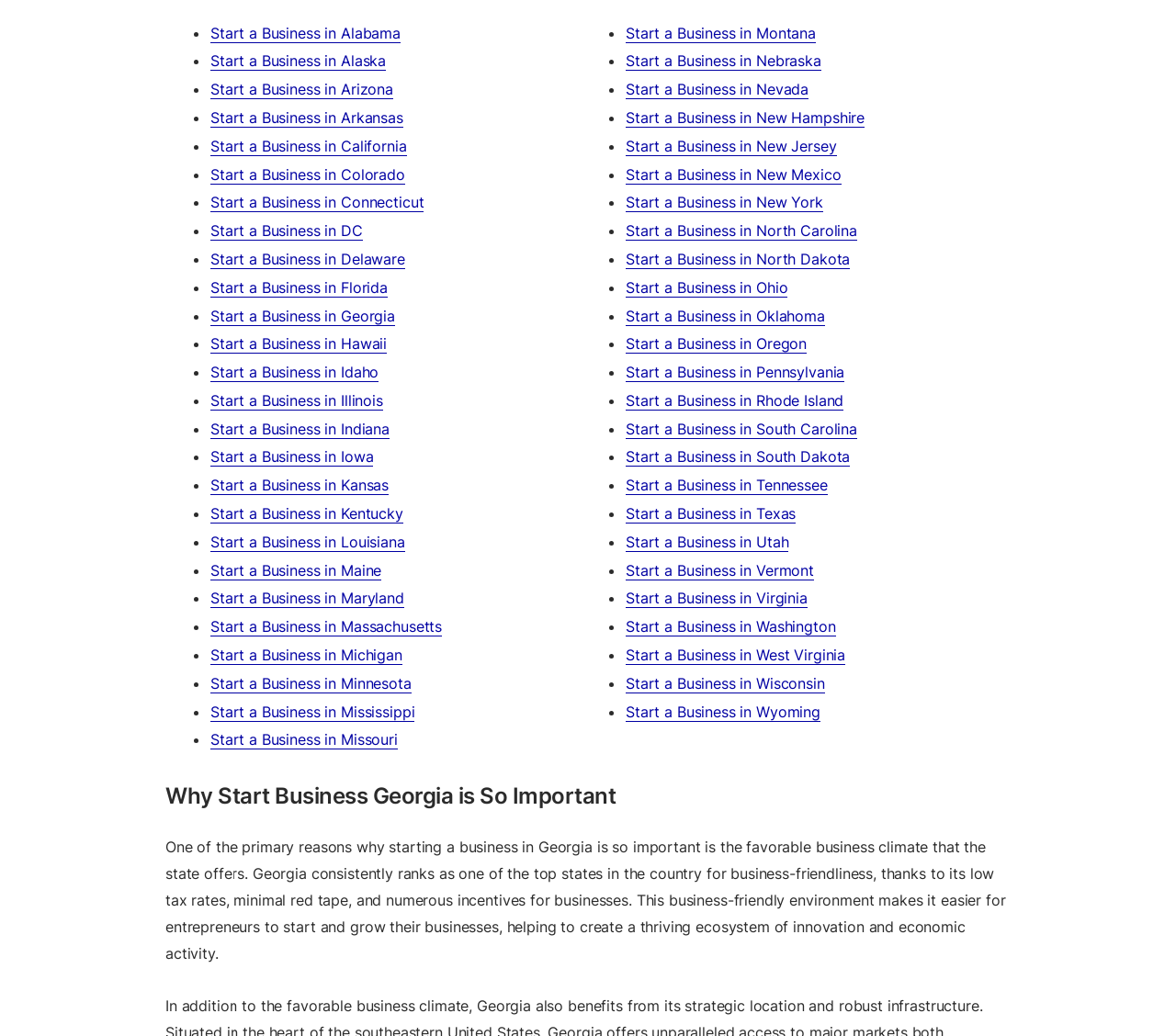Respond with a single word or phrase:
Are the states listed in alphabetical order?

Yes